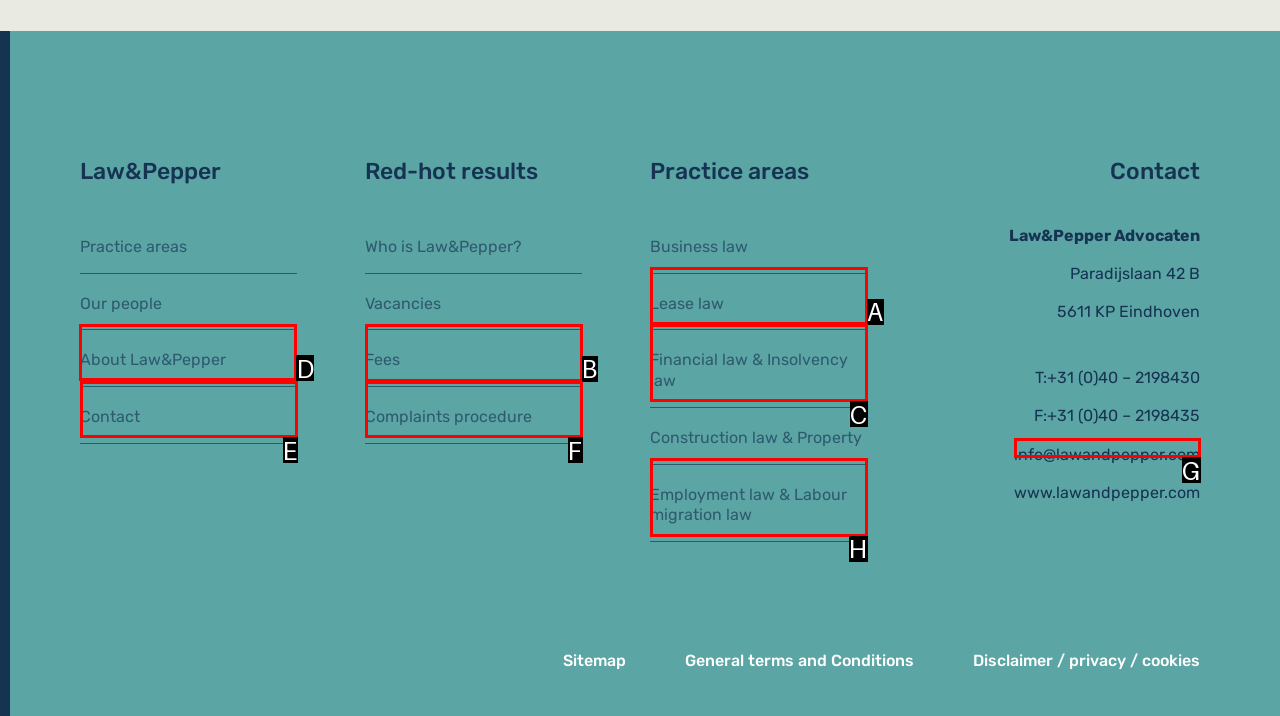Select the appropriate HTML element that needs to be clicked to finish the task: Try RestoManager for free
Reply with the letter of the chosen option.

None